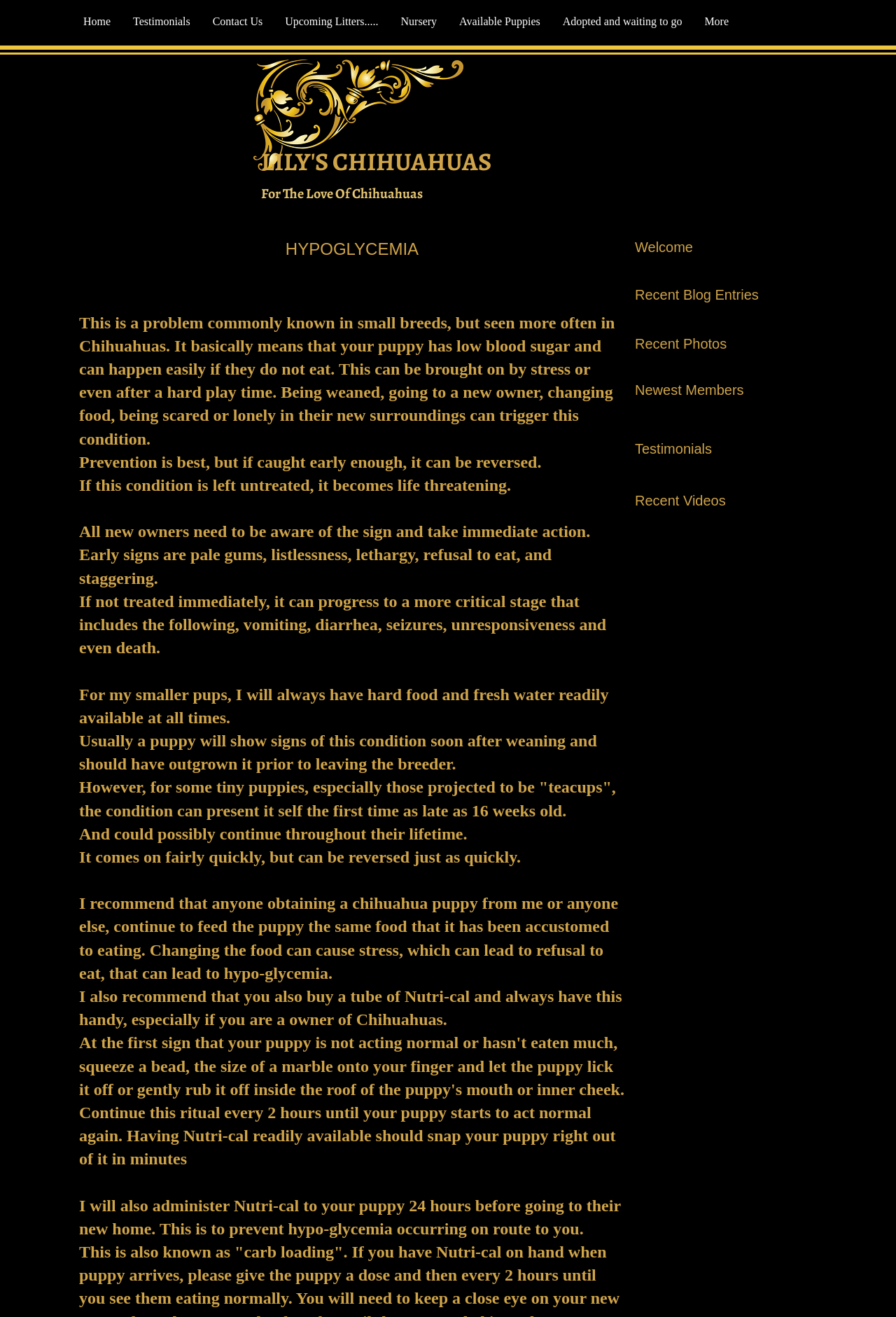Please provide the bounding box coordinates for the UI element as described: "Upcoming Litters.....". The coordinates must be four floats between 0 and 1, represented as [left, top, right, bottom].

[0.306, 0.011, 0.435, 0.022]